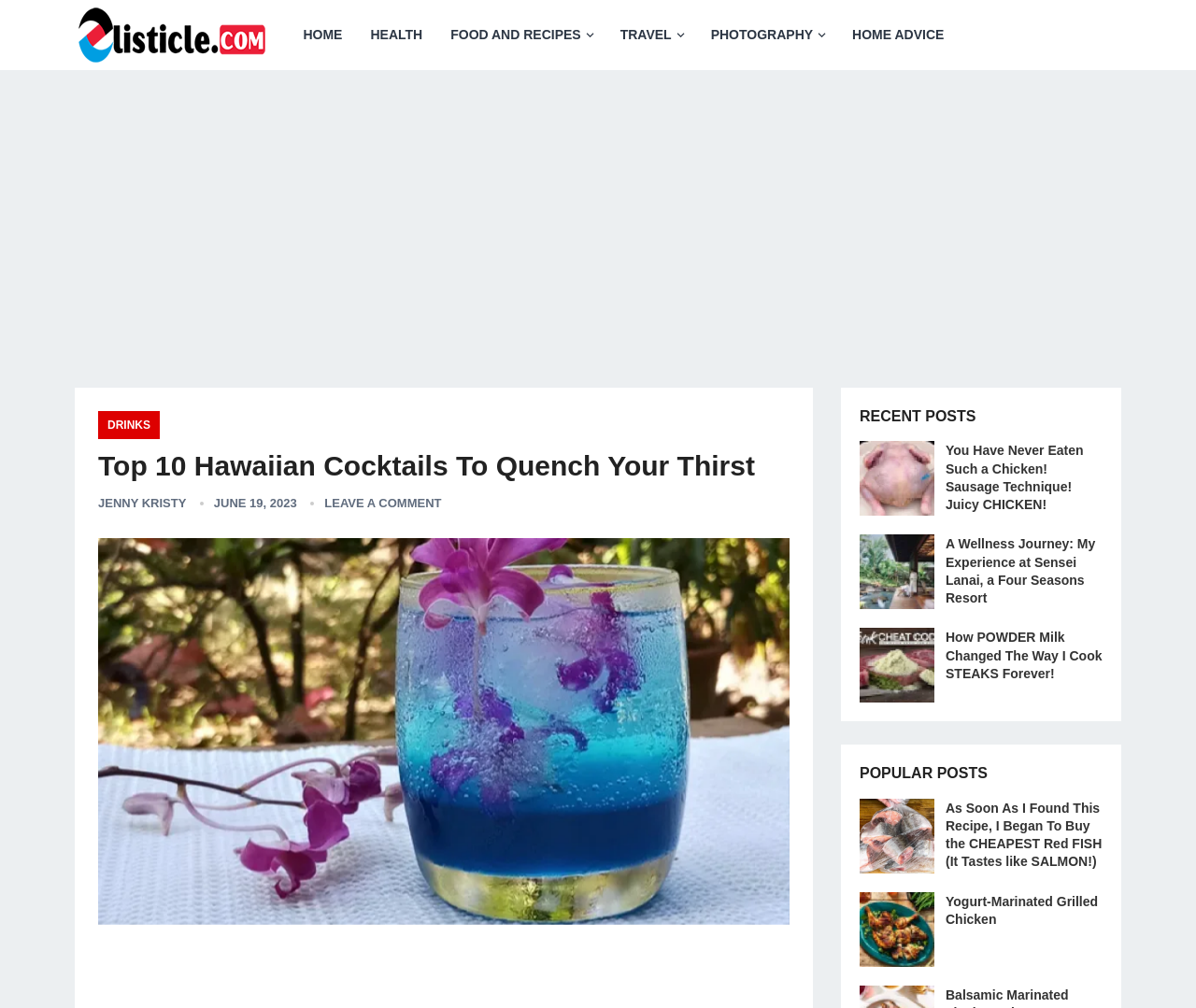Could you highlight the region that needs to be clicked to execute the instruction: "read Top 10 Hawaiian Cocktails To Quench Your Thirst"?

[0.082, 0.445, 0.66, 0.48]